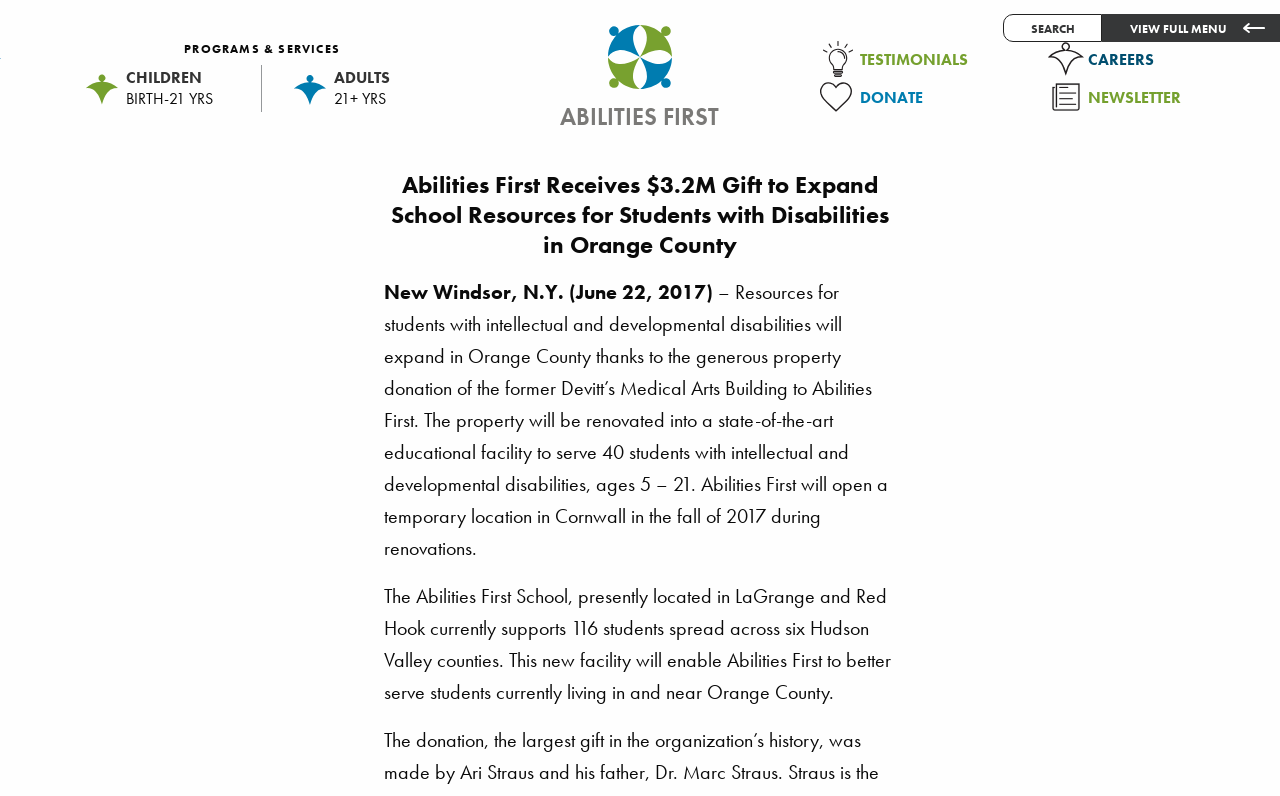Please respond in a single word or phrase: 
How many students will the new facility serve?

40